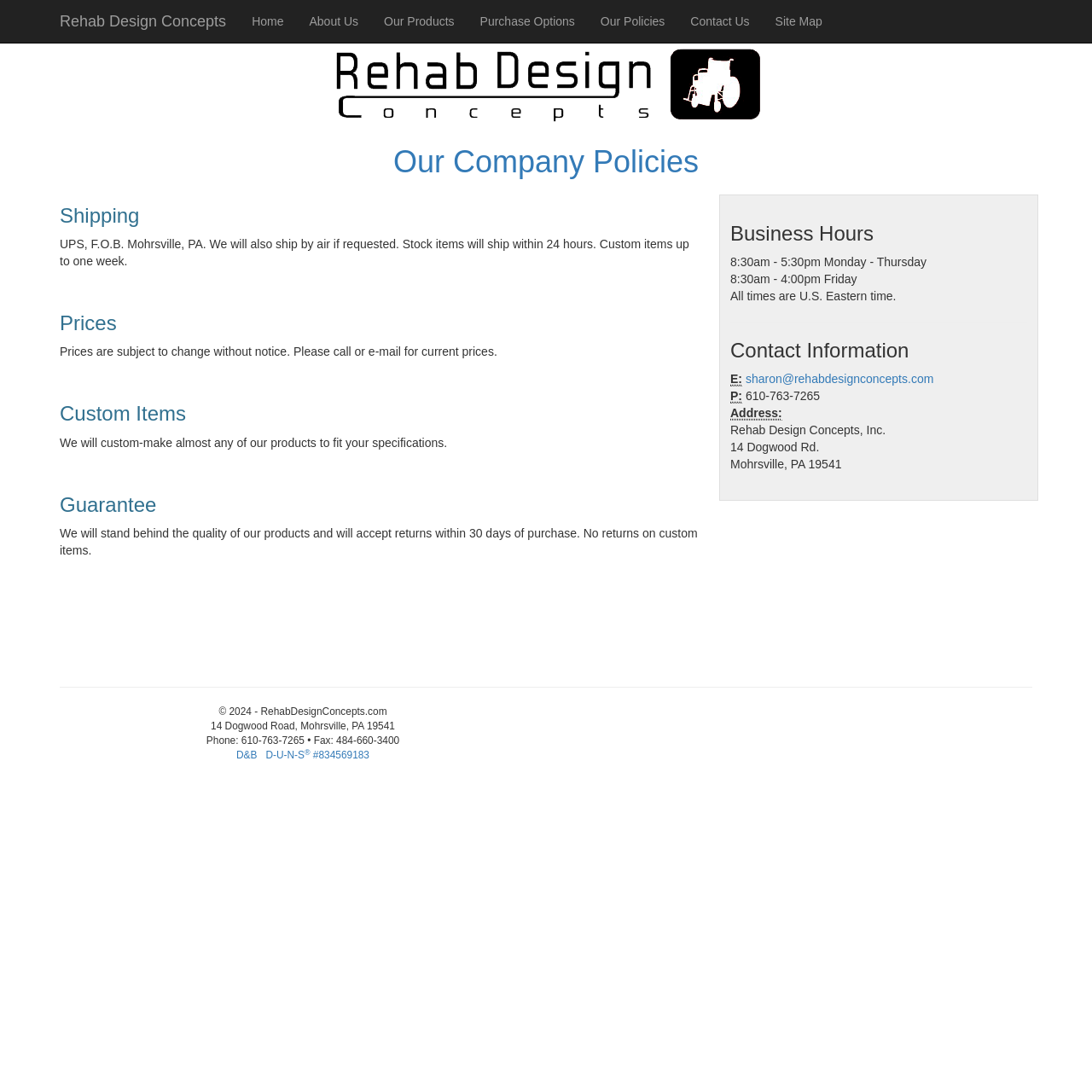Find the bounding box coordinates of the element to click in order to complete the given instruction: "View the 'Our Company Policies'."

[0.055, 0.133, 0.945, 0.164]